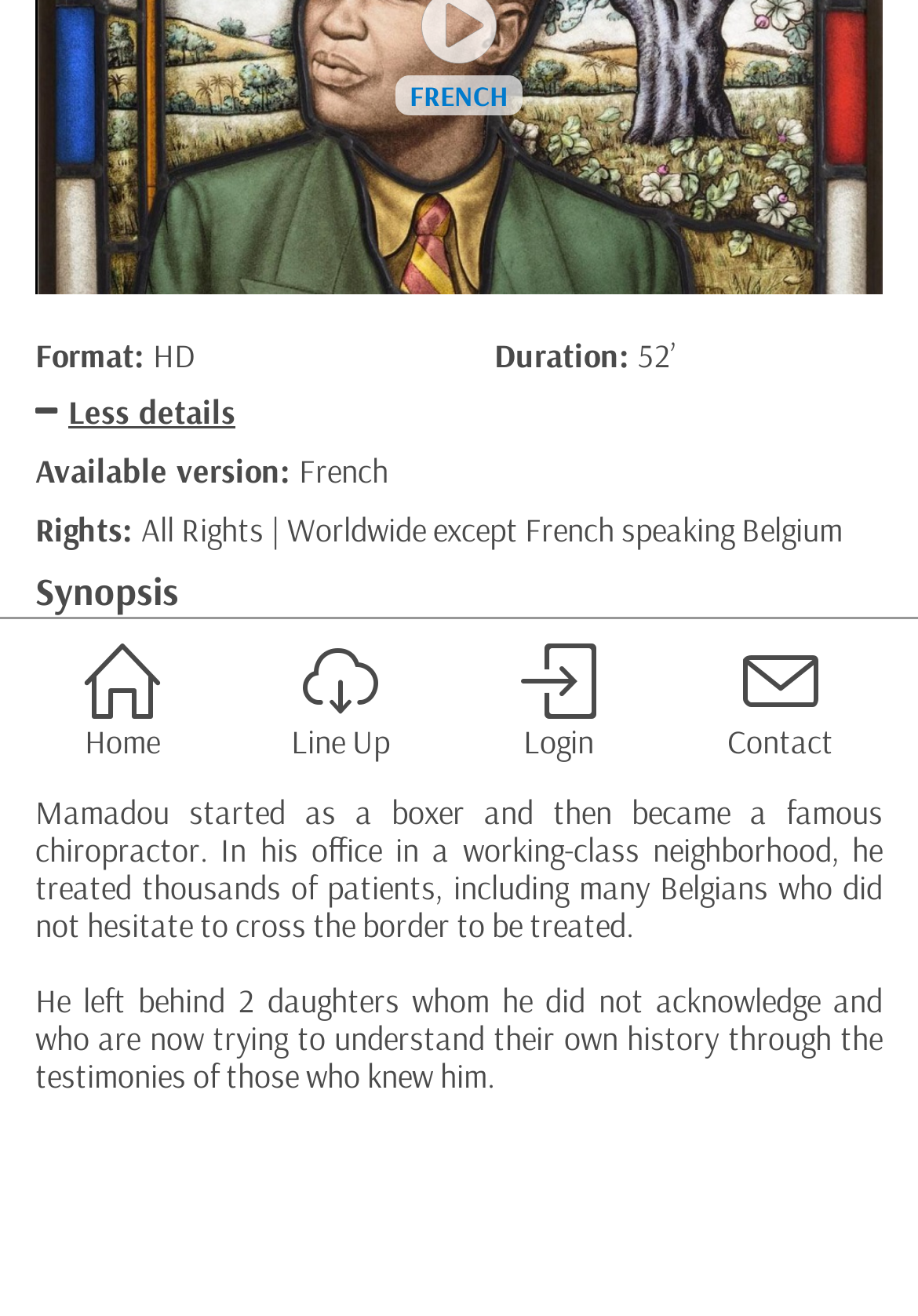Provide the bounding box coordinates of the HTML element described by the text: "Line Up".

[0.317, 0.486, 0.425, 0.578]